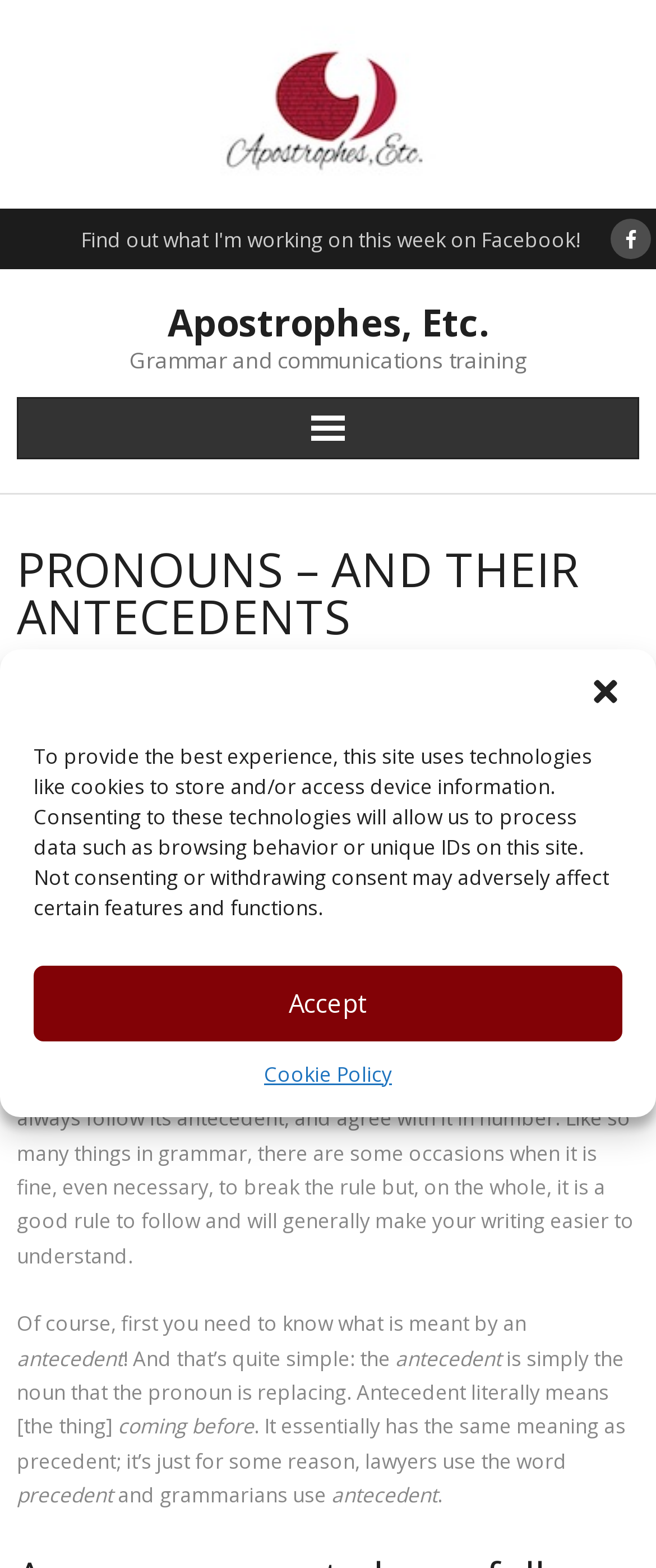Identify the bounding box coordinates for the UI element mentioned here: "aria-label="Close dialog"". Provide the coordinates as four float values between 0 and 1, i.e., [left, top, right, bottom].

[0.897, 0.43, 0.949, 0.451]